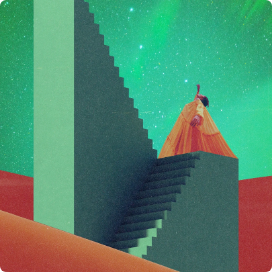What is the color of the starry sky in the image?
Please answer the question as detailed as possible.

The starry sky in the image is illuminated by vibrant green hues, reminiscent of the aurora borealis, creating a surreal and dreamy atmosphere.